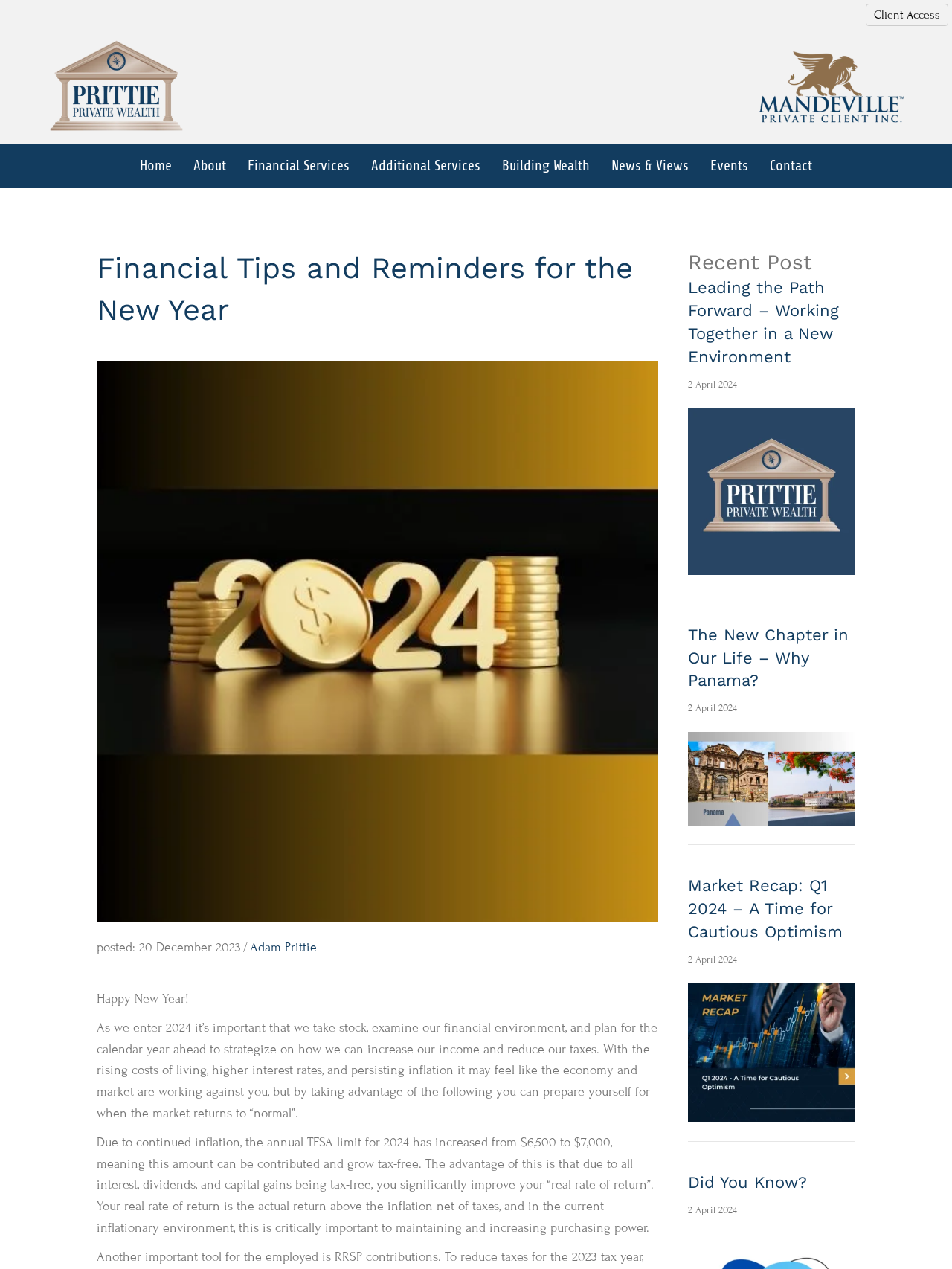Please indicate the bounding box coordinates of the element's region to be clicked to achieve the instruction: "Click on 'Client Access'". Provide the coordinates as four float numbers between 0 and 1, i.e., [left, top, right, bottom].

[0.909, 0.003, 0.996, 0.021]